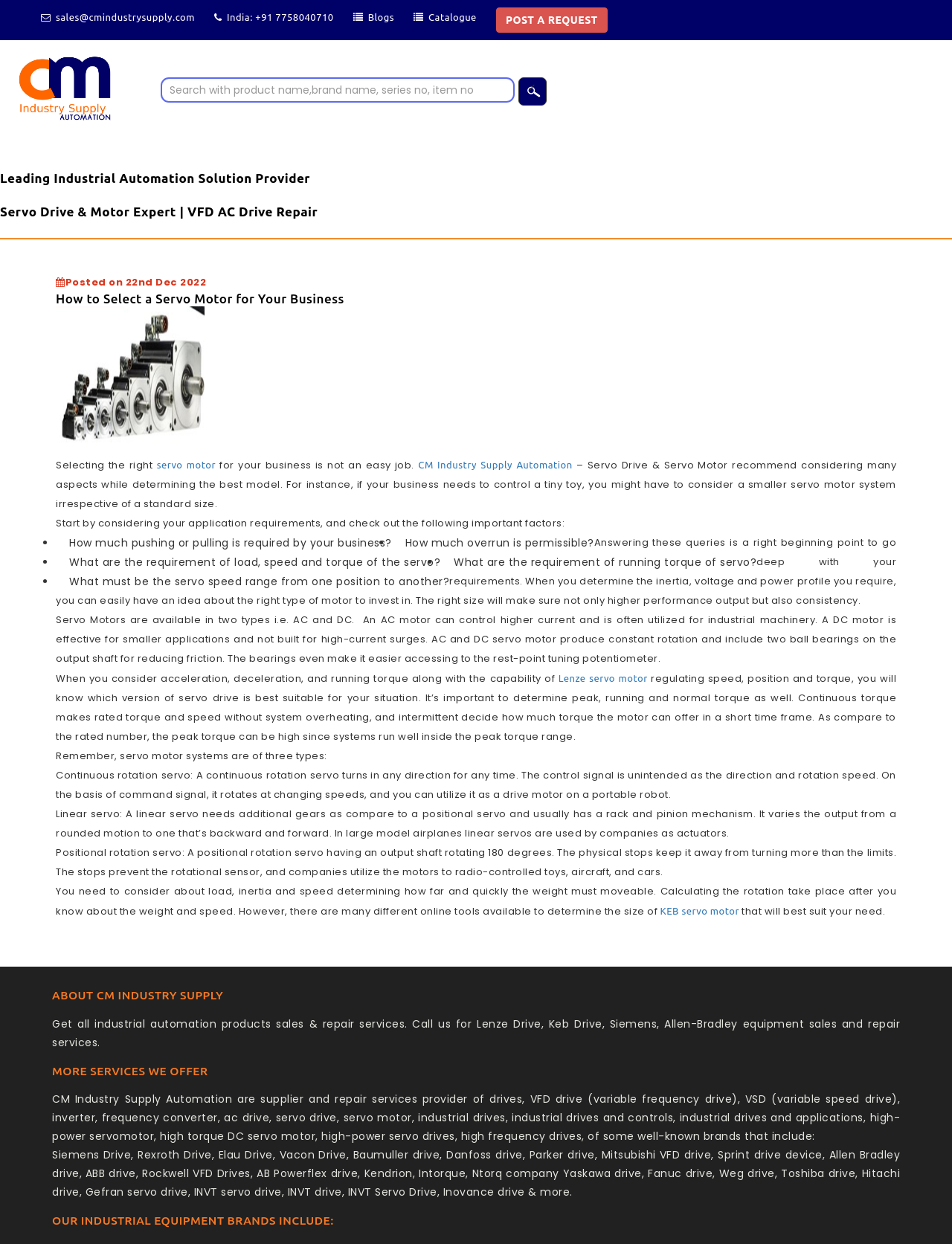Provide the bounding box coordinates of the HTML element this sentence describes: "Lenze servo motor". The bounding box coordinates consist of four float numbers between 0 and 1, i.e., [left, top, right, bottom].

[0.586, 0.54, 0.68, 0.549]